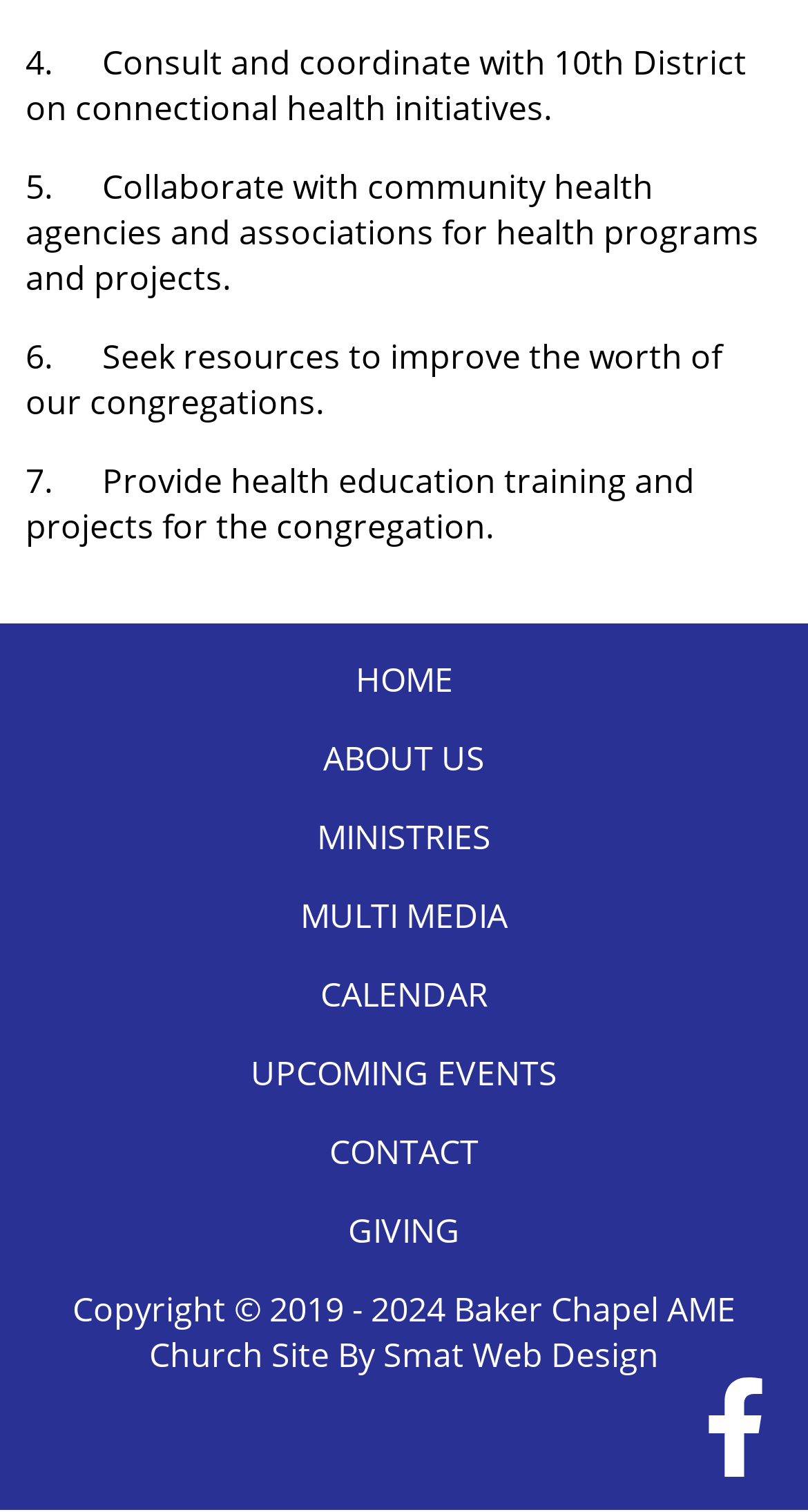Show the bounding box coordinates for the HTML element described as: "Smat Web Design".

[0.474, 0.881, 0.815, 0.911]